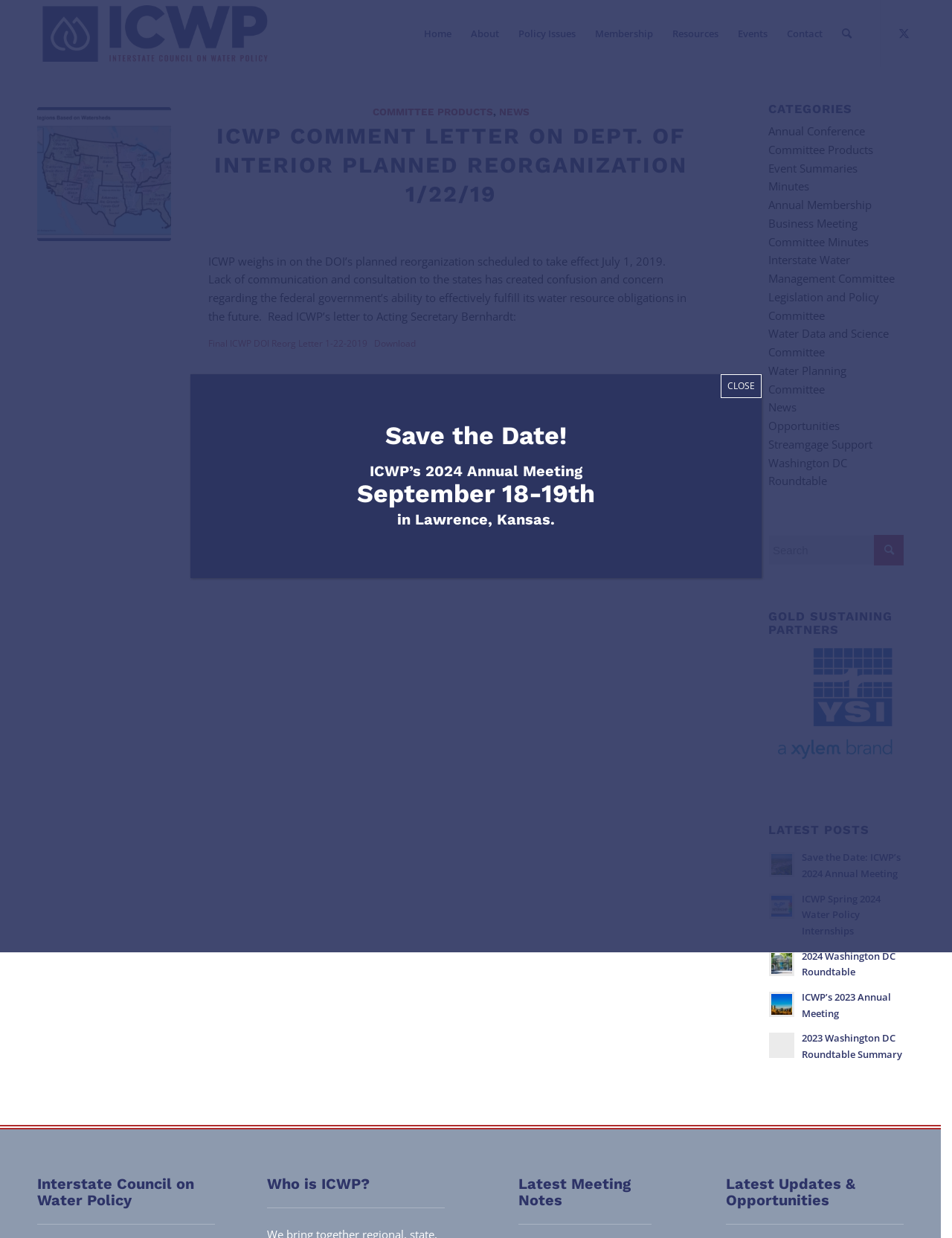Using the webpage screenshot and the element description Committee Minutes, determine the bounding box coordinates. Specify the coordinates in the format (top-left x, top-left y, bottom-right x, bottom-right y) with values ranging from 0 to 1.

[0.807, 0.189, 0.912, 0.201]